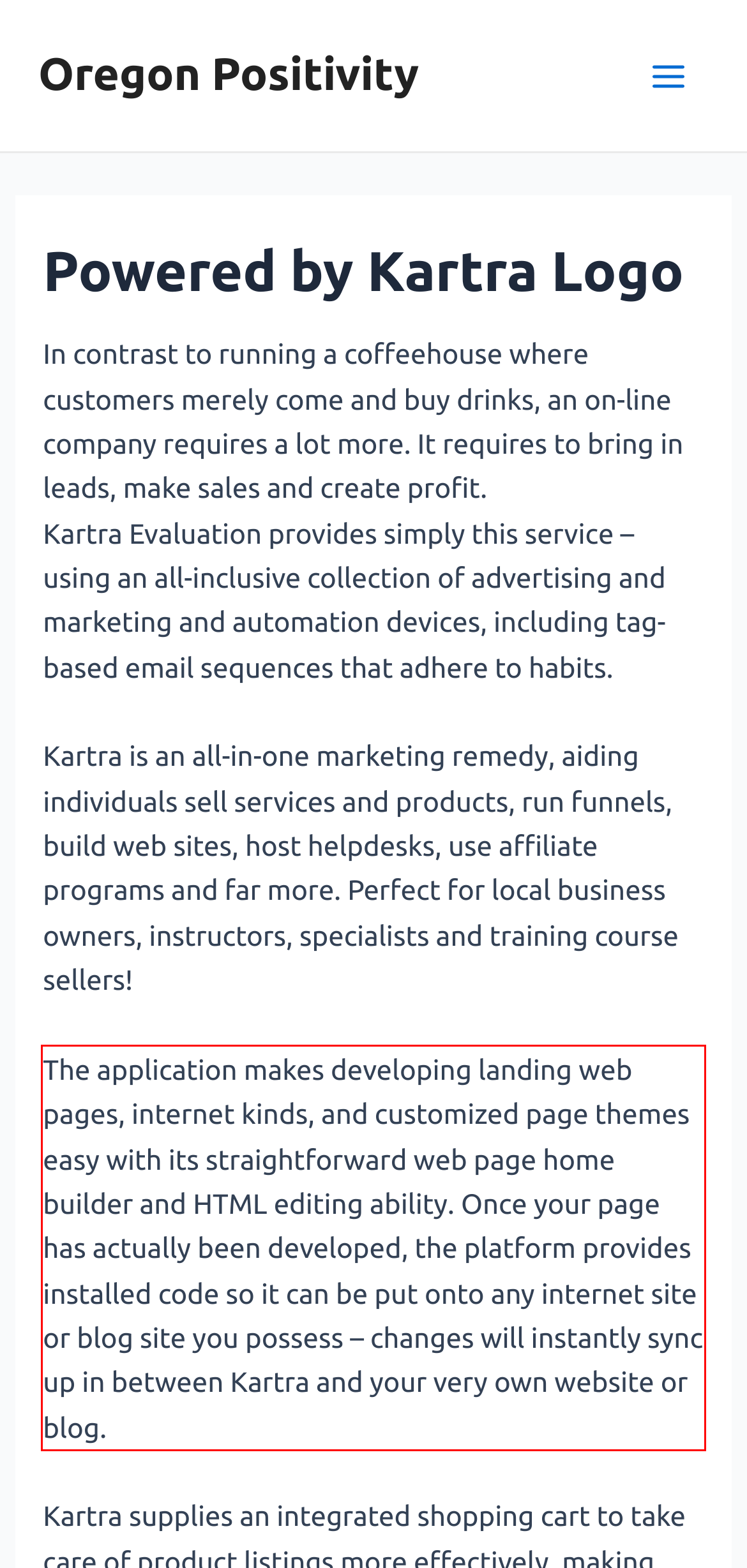Given a screenshot of a webpage, locate the red bounding box and extract the text it encloses.

The application makes developing landing web pages, internet kinds, and customized page themes easy with its straightforward web page home builder and HTML editing ability. Once your page has actually been developed, the platform provides installed code so it can be put onto any internet site or blog site you possess – changes will instantly sync up in between Kartra and your very own website or blog.